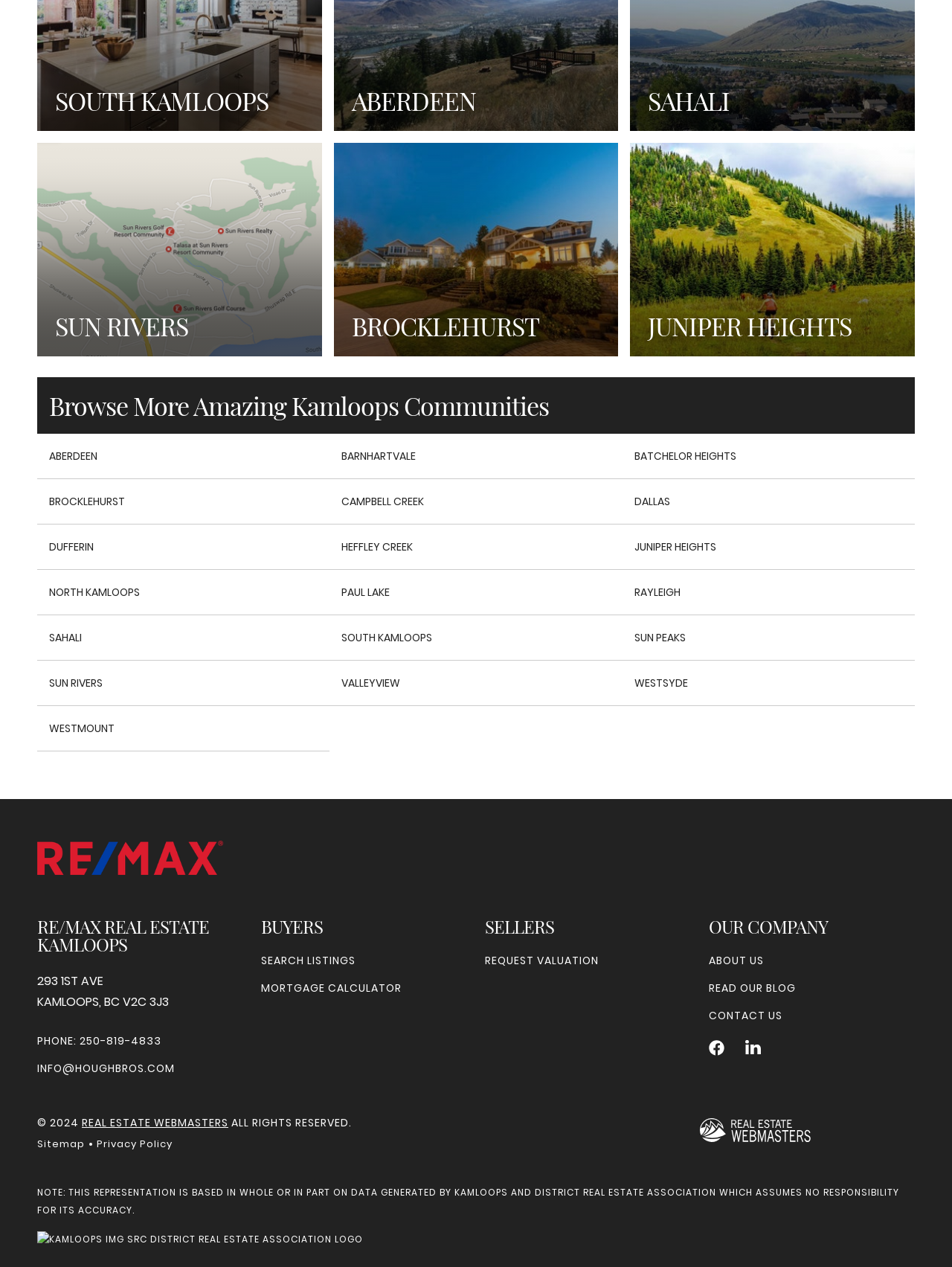For the given element description Read our blog, determine the bounding box coordinates of the UI element. The coordinates should follow the format (top-left x, top-left y, bottom-right x, bottom-right y) and be within the range of 0 to 1.

[0.745, 0.774, 0.836, 0.786]